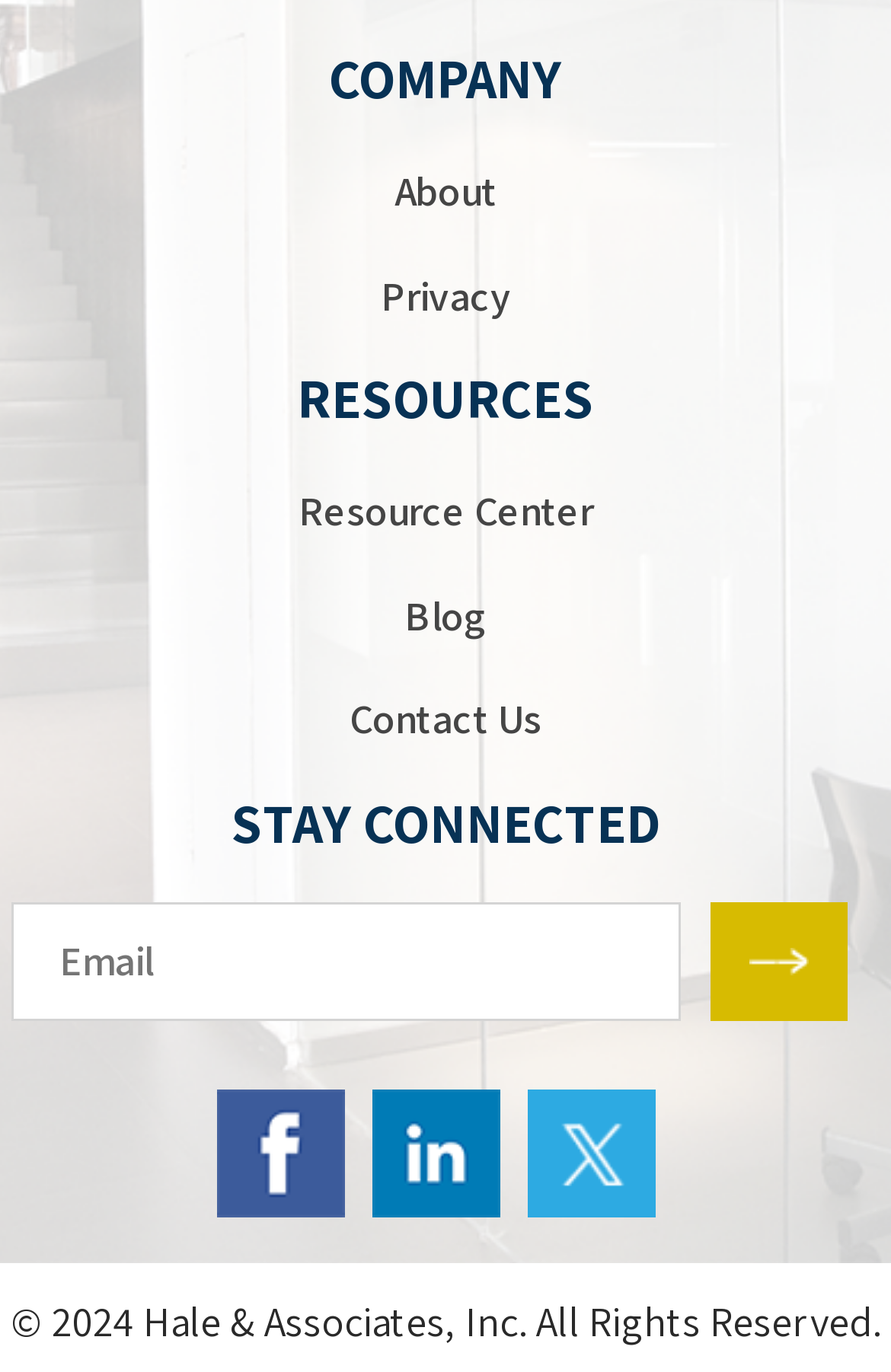How many social media links are there?
Please provide a single word or phrase based on the screenshot.

3